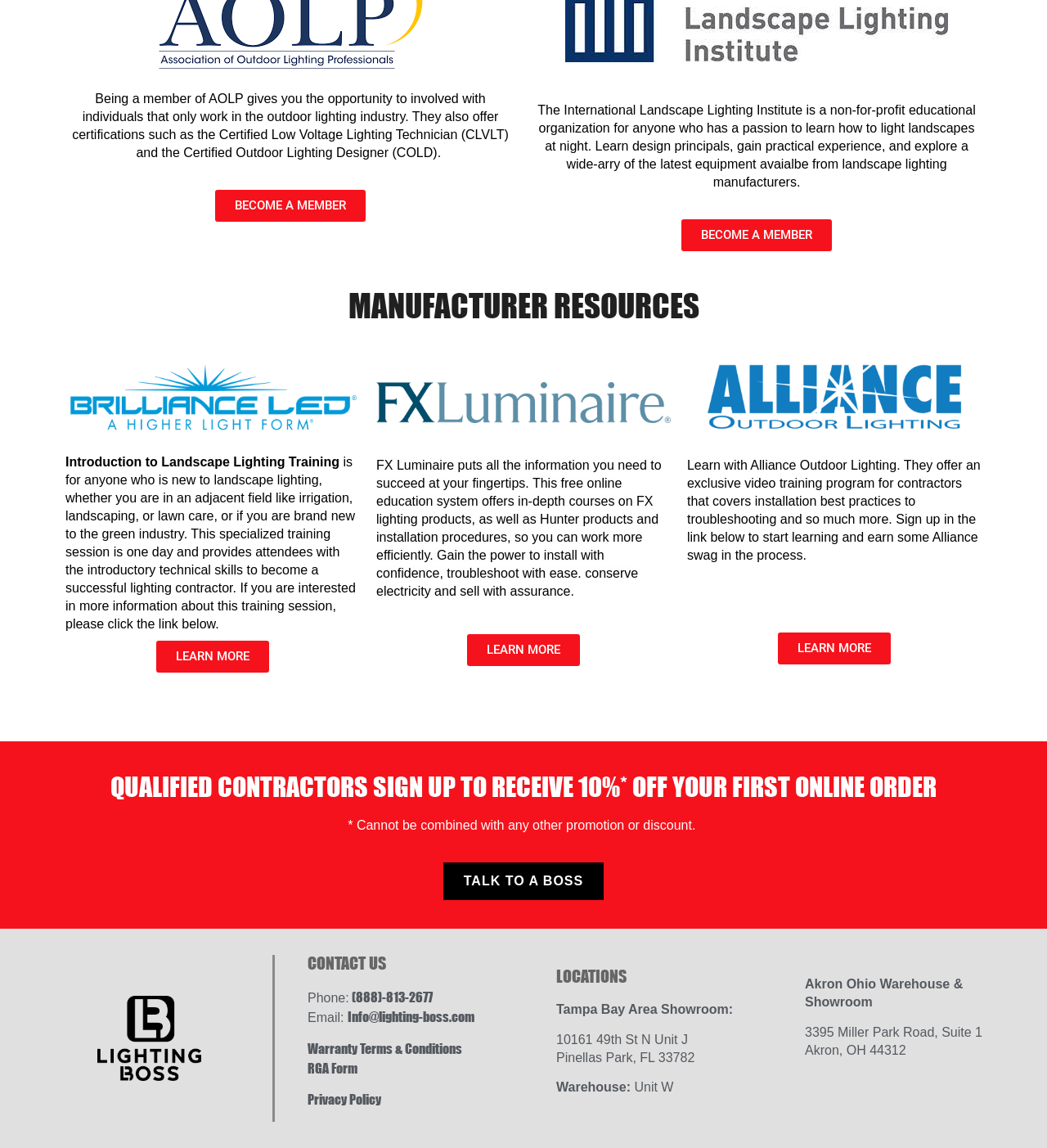Determine the bounding box coordinates of the area to click in order to meet this instruction: "Get more information about FX Luminaire".

[0.446, 0.552, 0.554, 0.58]